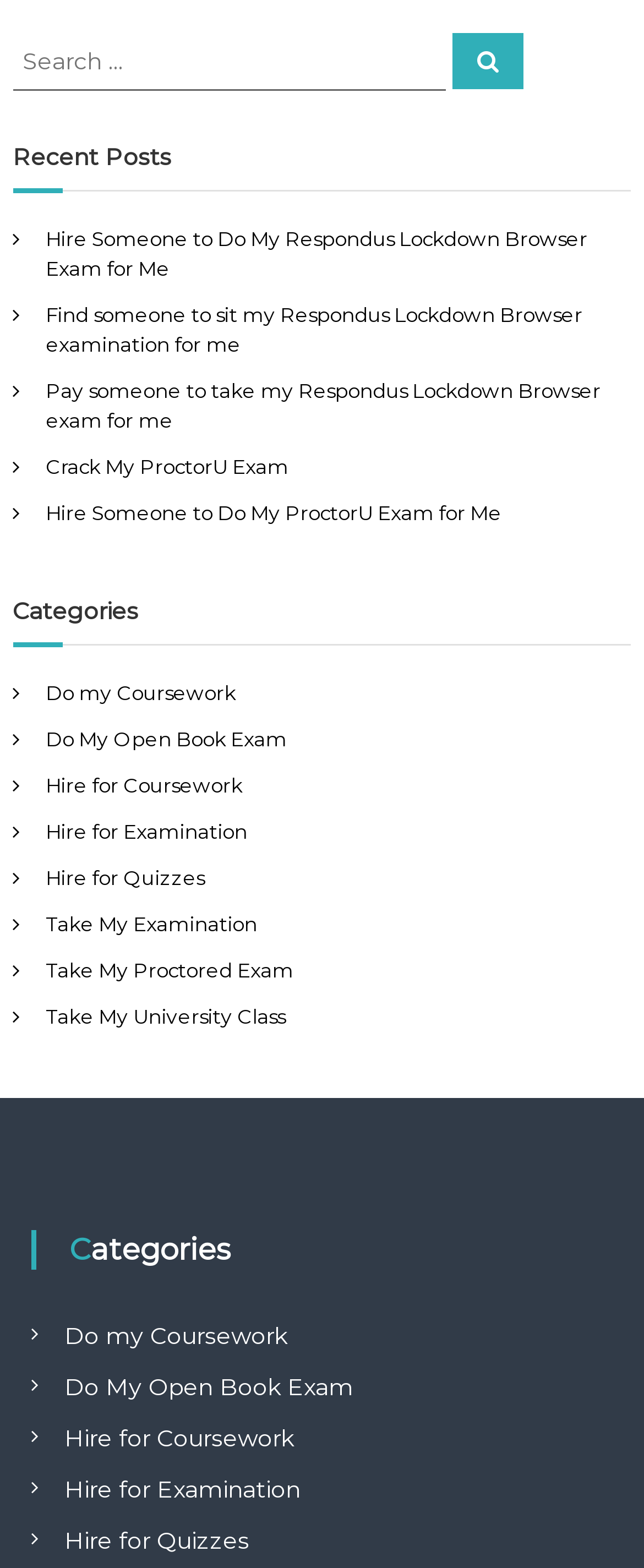How many categories are listed on the webpage? Based on the image, give a response in one word or a short phrase.

2